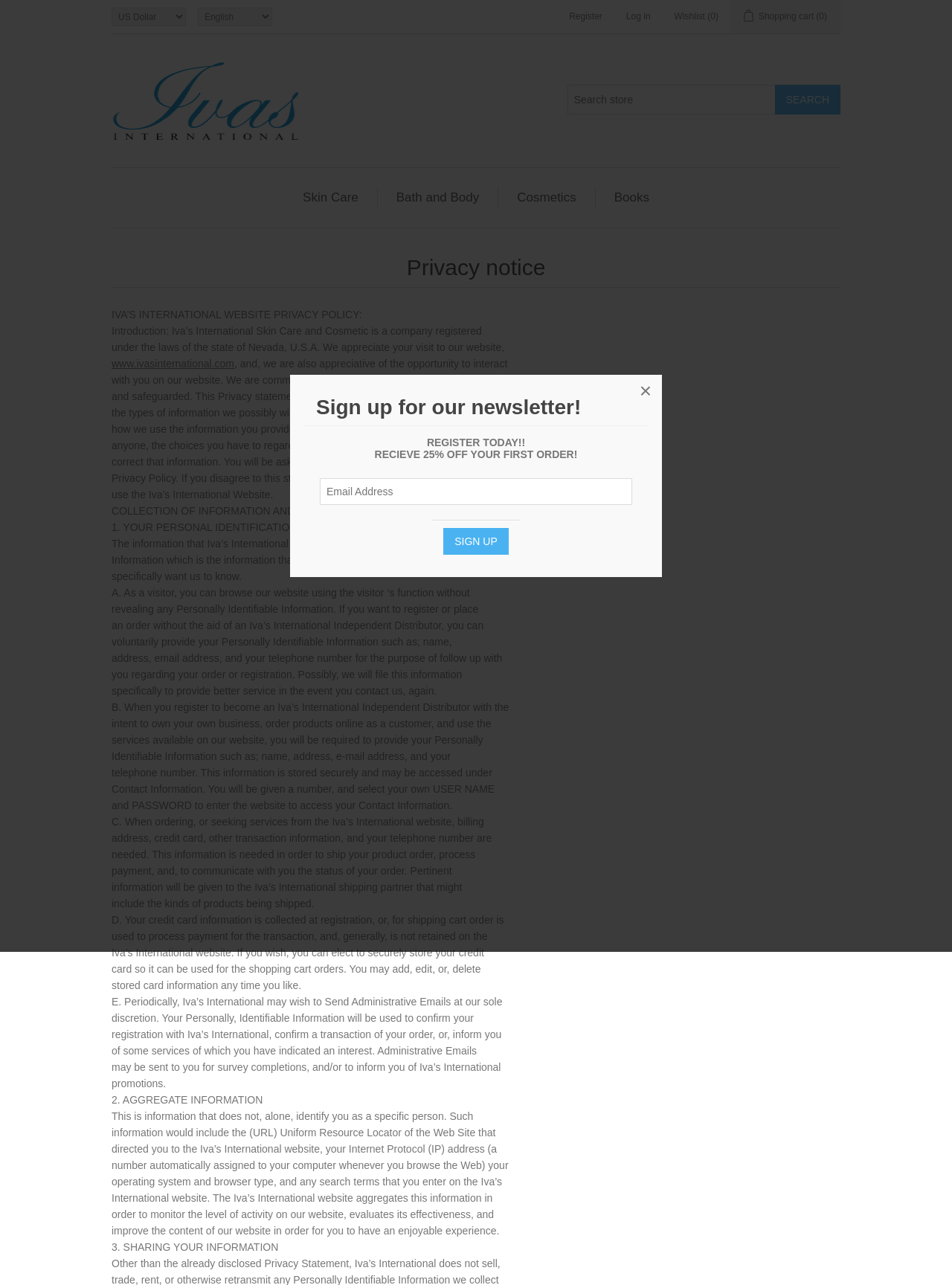Pinpoint the bounding box coordinates of the element you need to click to execute the following instruction: "View skin care products". The bounding box should be represented by four float numbers between 0 and 1, in the format [left, top, right, bottom].

[0.31, 0.145, 0.384, 0.163]